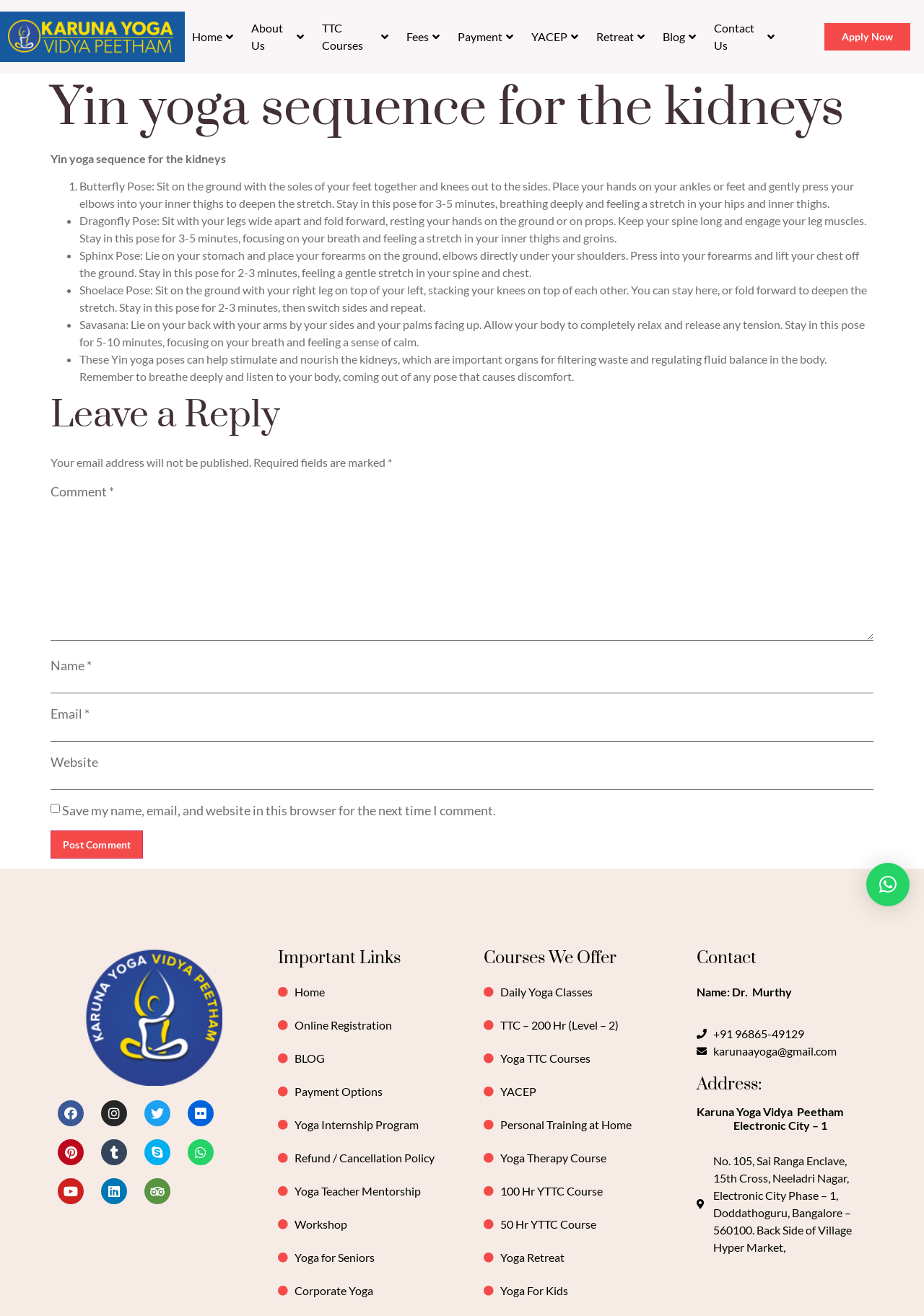What is the purpose of the Yin yoga poses described on the page?
Answer briefly with a single word or phrase based on the image.

To stimulate and nourish the kidneys